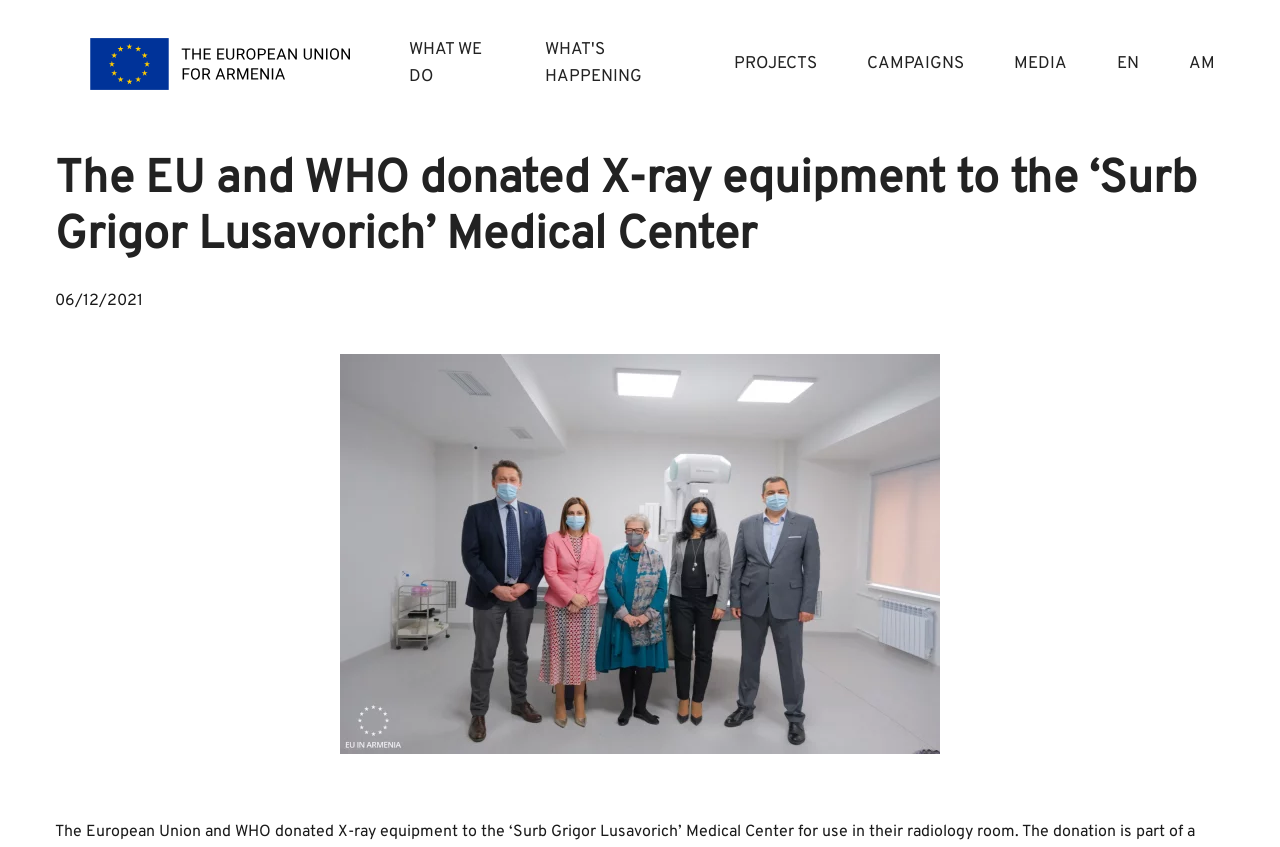What is the date of the event?
Give a comprehensive and detailed explanation for the question.

The question asks for the date of the event. From the webpage, we can see a time element that says '06/12/2021'. Therefore, the answer is '06/12/2021'.